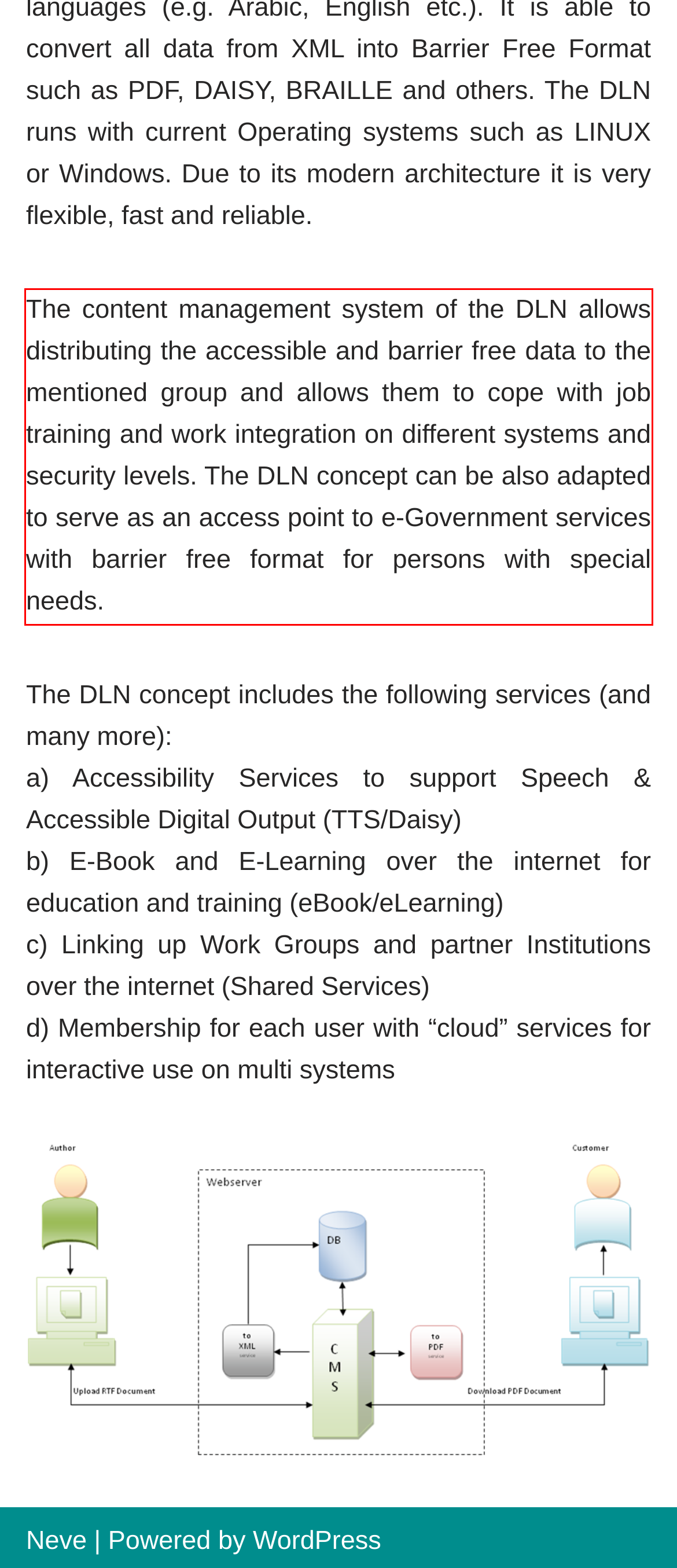Given a screenshot of a webpage containing a red bounding box, perform OCR on the text within this red bounding box and provide the text content.

The content management system of the DLN allows distributing the accessible and barrier free data to the mentioned group and allows them to cope with job training and work integration on different systems and security levels. The DLN concept can be also adapted to serve as an access point to e-Government services with barrier free format for persons with special needs.